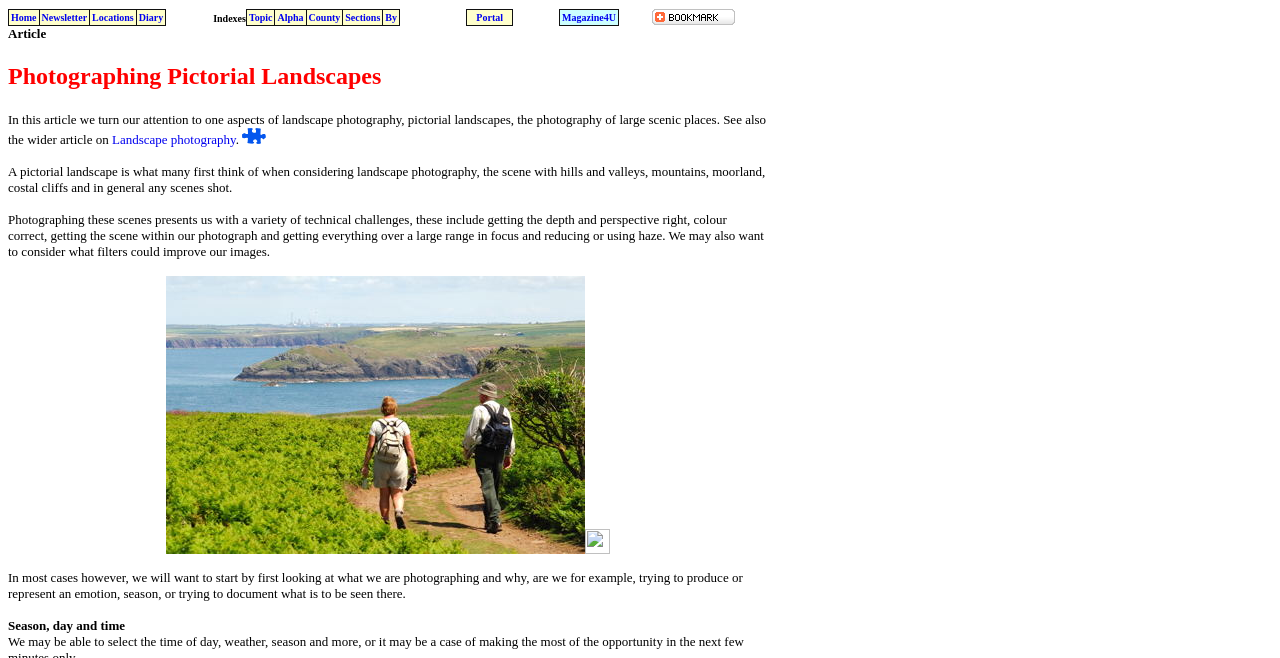Extract the main heading from the webpage content.

Photographing Pictorial Landscapes